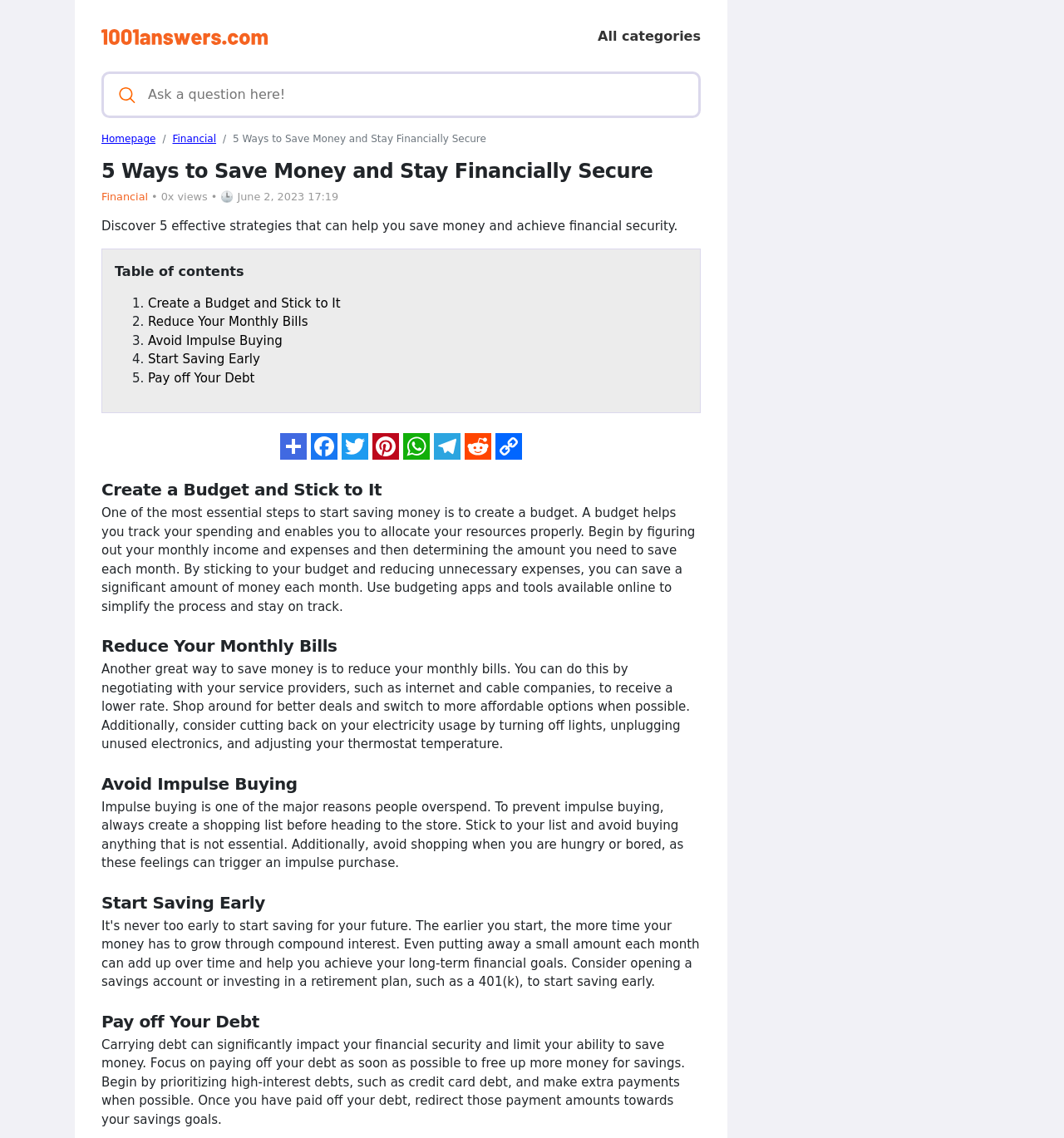Can you specify the bounding box coordinates of the area that needs to be clicked to fulfill the following instruction: "Click the 'Pay off Your Debt' link"?

[0.139, 0.326, 0.239, 0.339]